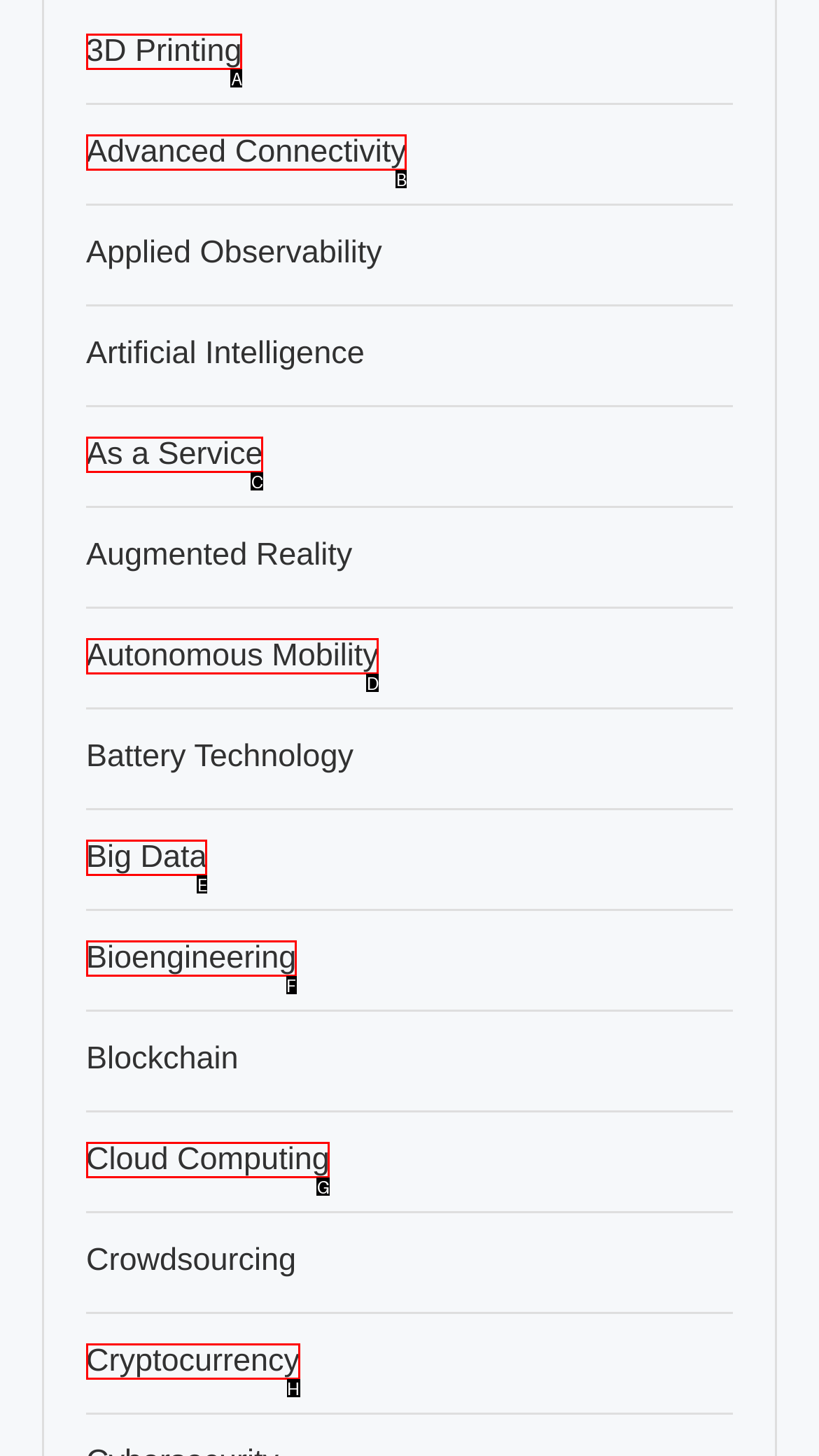Find the option that matches this description: parent_node: Now Live! aria-label="Next"
Provide the corresponding letter directly.

None